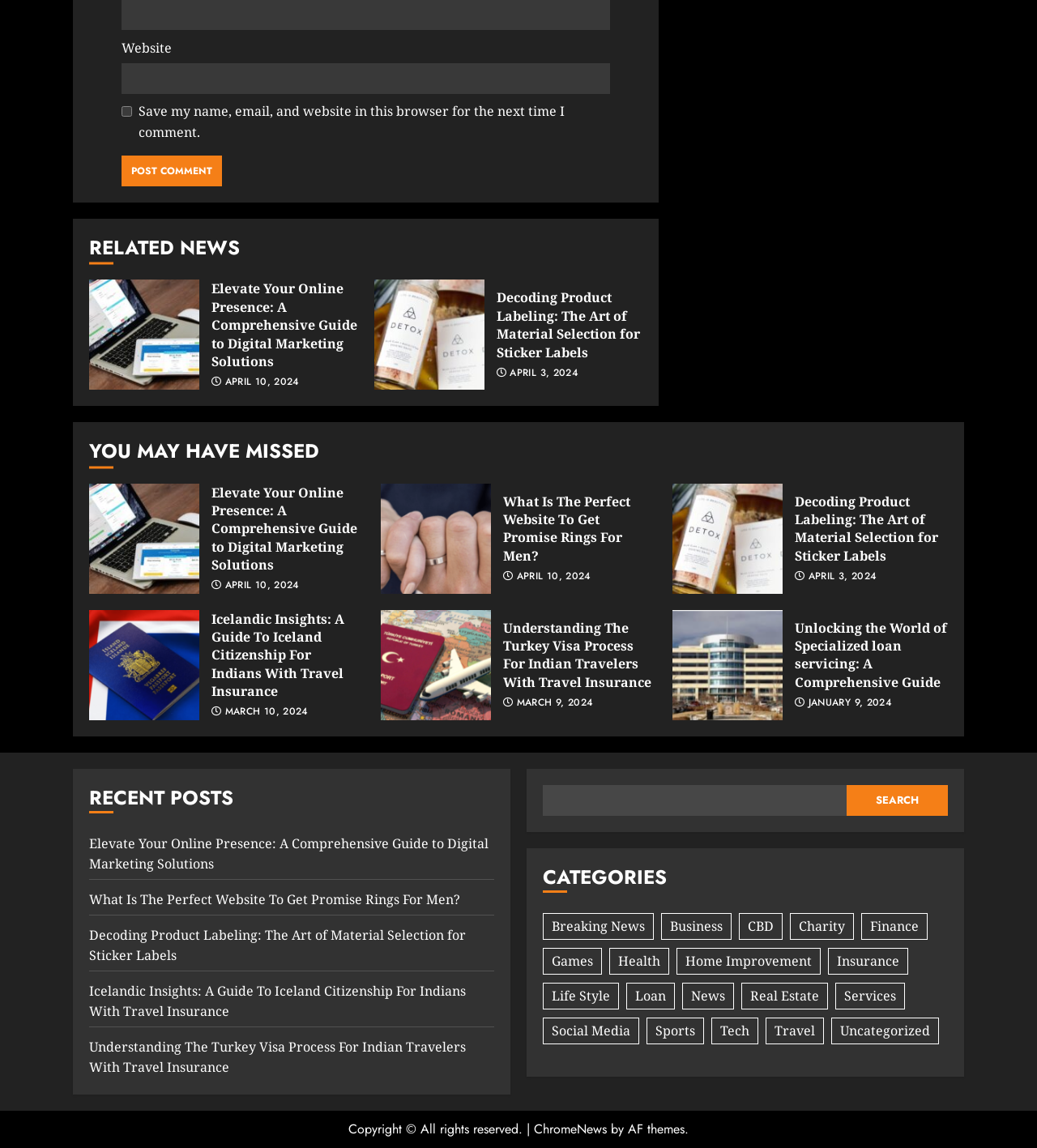Please answer the following query using a single word or phrase: 
What is the date of the 'Icelandic Insights' article?

MARCH 10, 2024